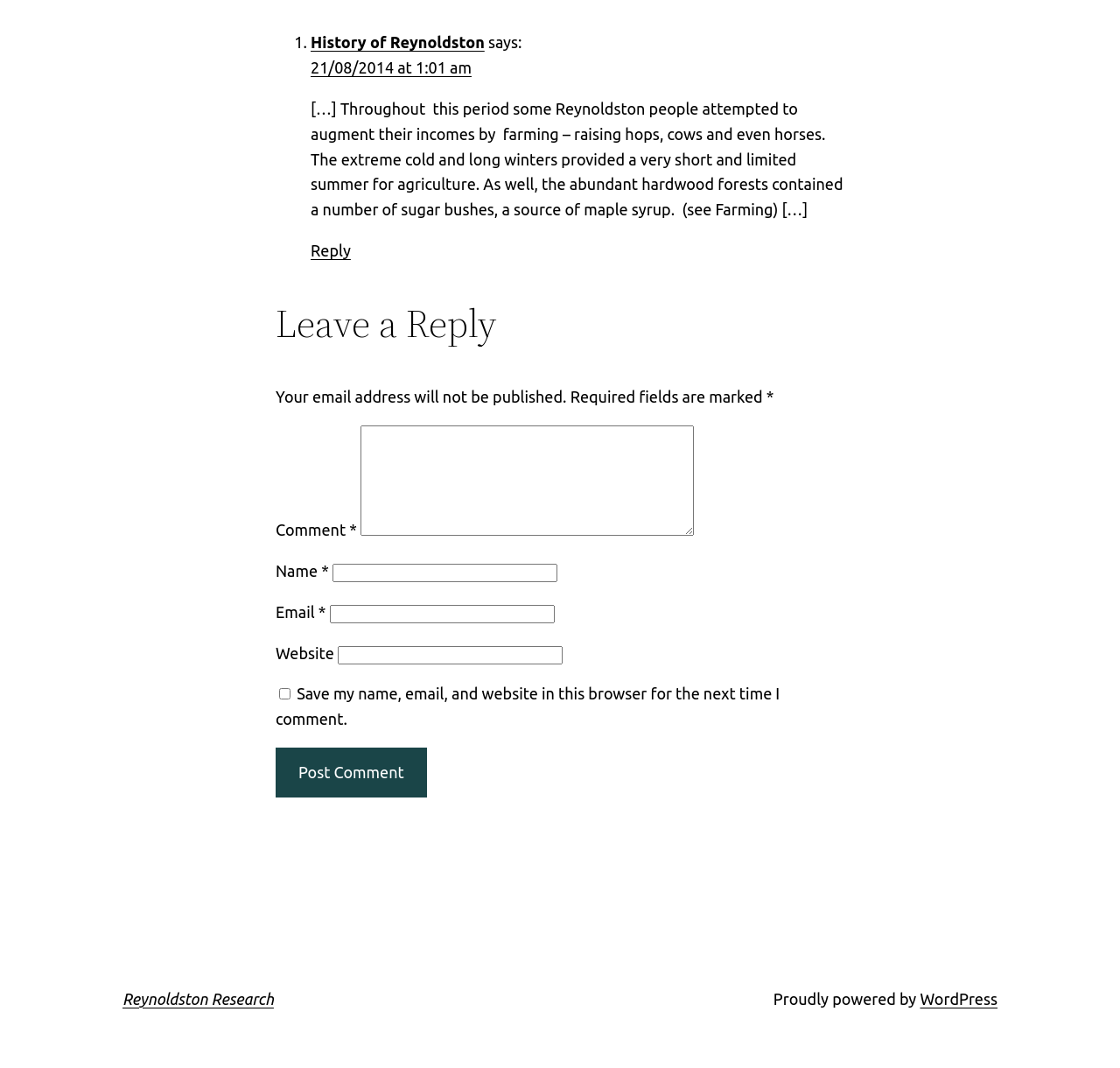What is the topic of the article?
From the screenshot, provide a brief answer in one word or phrase.

History of Reynoldston